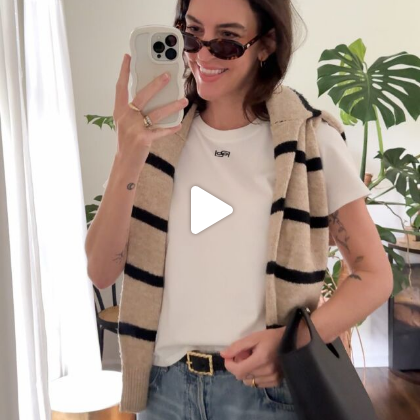Generate a comprehensive caption that describes the image.

In this stylish snapshot, a young woman captures a confident moment in front of a mirror while dressed in a chic, casual outfit. She wears a white t-shirt under a cozy striped vest, which adds a touch of sophistication to her look. With her hair cascading in soft waves and sporting trendy sunglasses, she embodies a modern, effortless style. The background features lush green plants, enhancing a fresh and vibrant atmosphere. Her accessories include a black handbag and a belt that cinches her waist, completing her fashionable ensemble. This image is a perfect representation of everyday elegance and contemporary fashion.